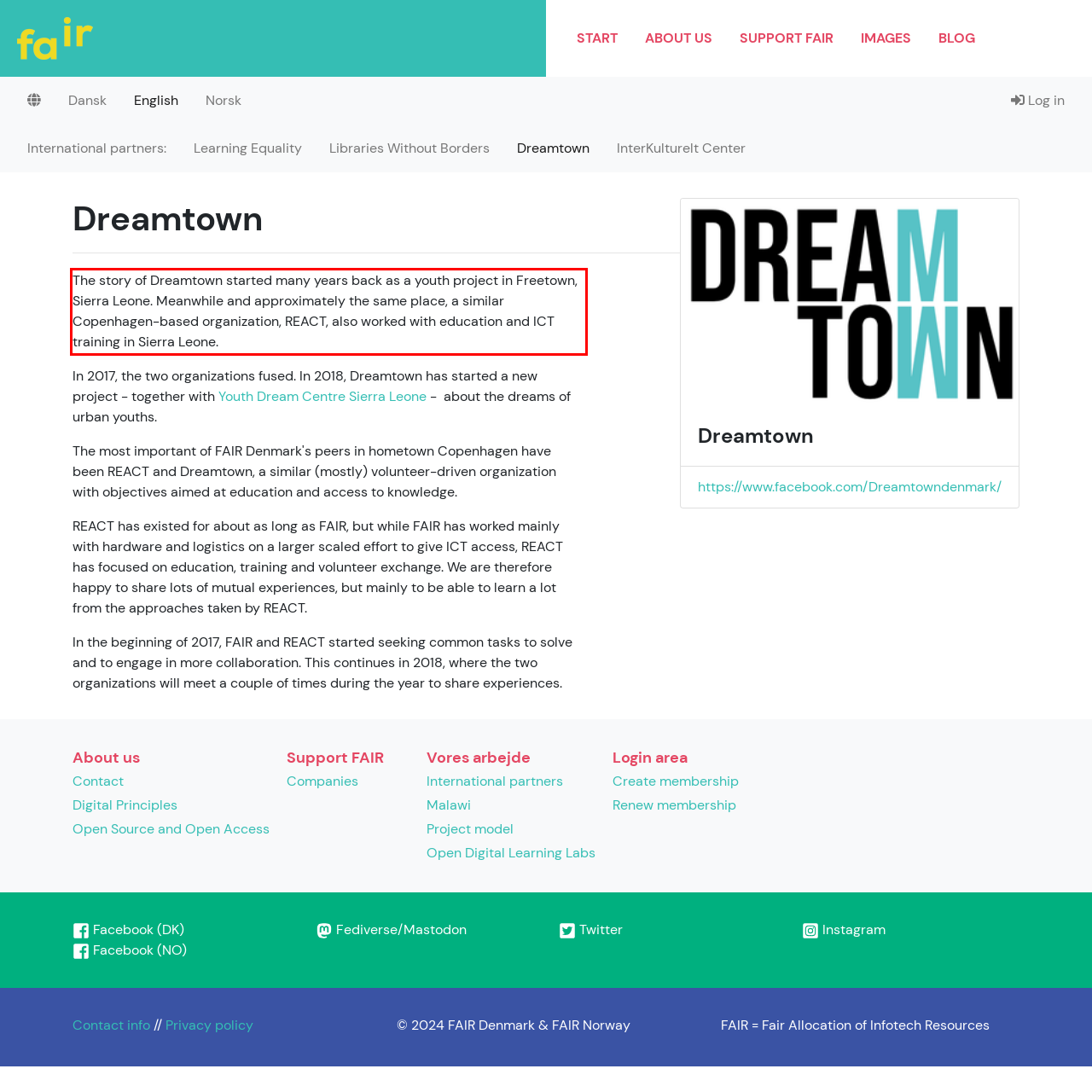You are provided with a screenshot of a webpage that includes a UI element enclosed in a red rectangle. Extract the text content inside this red rectangle.

The story of Dreamtown started many years back as a youth project in Freetown, Sierra Leone. Meanwhile and approximately the same place, a similar Copenhagen-based organization, REACT, also worked with education and ICT training in Sierra Leone.